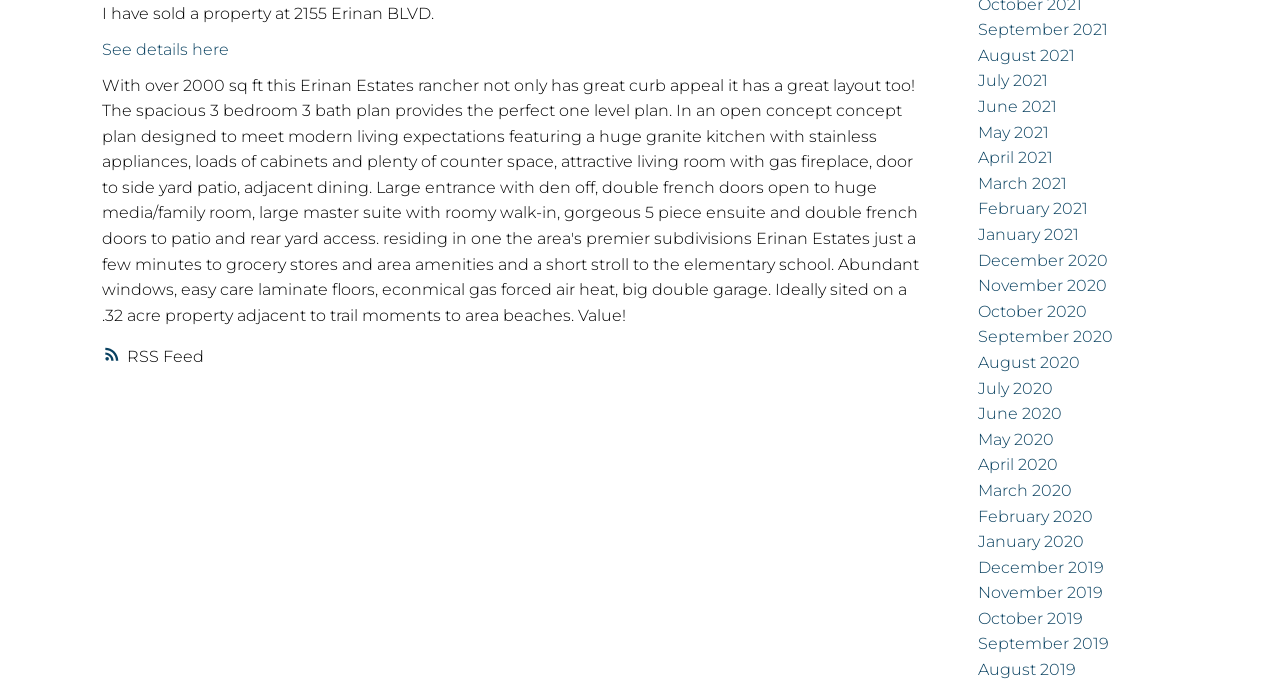Find the bounding box coordinates of the element to click in order to complete the given instruction: "View RSS Feed."

[0.08, 0.504, 0.722, 0.542]